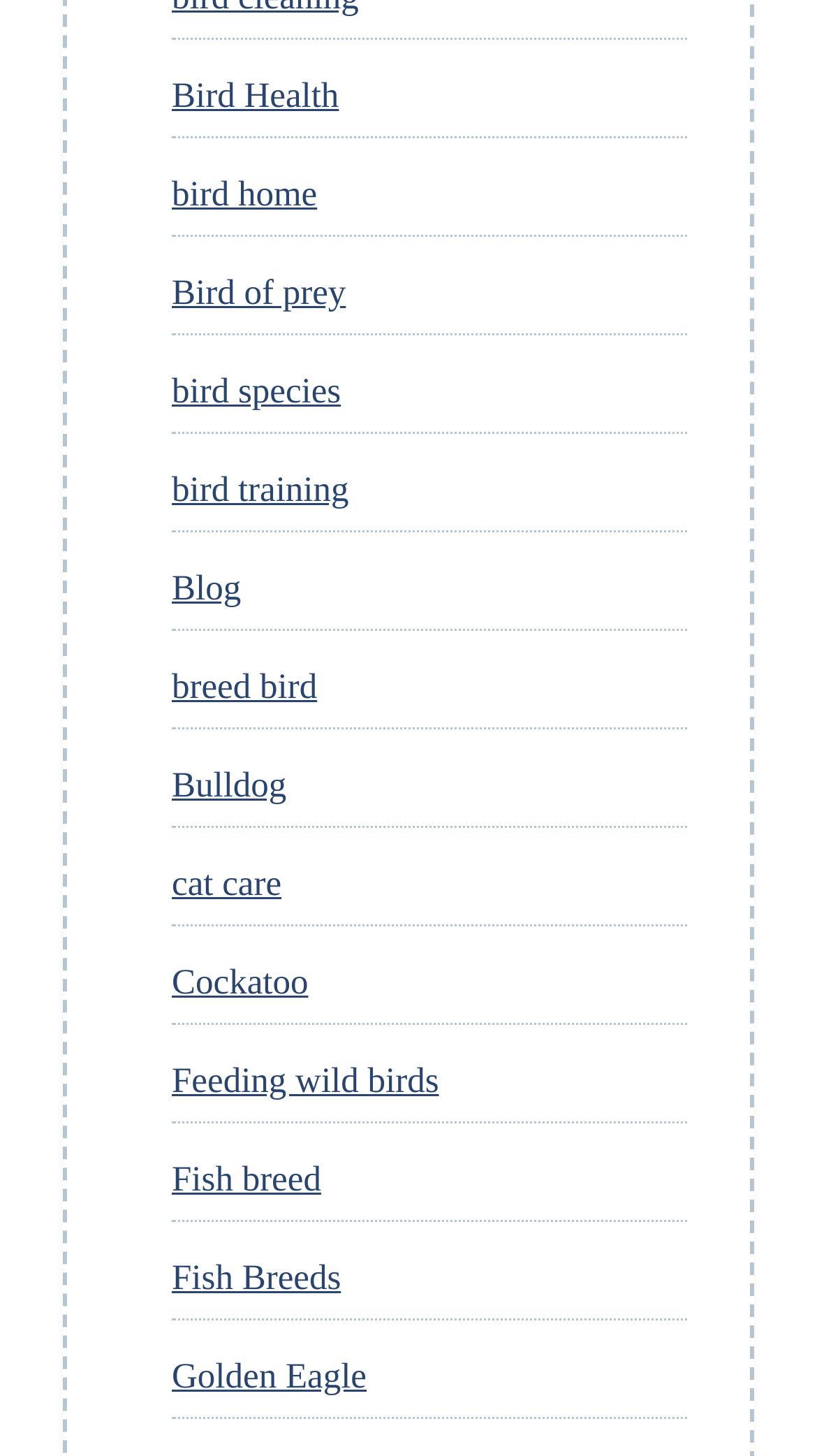Please find the bounding box coordinates of the element that must be clicked to perform the given instruction: "visit bird species page". The coordinates should be four float numbers from 0 to 1, i.e., [left, top, right, bottom].

[0.21, 0.255, 0.417, 0.283]